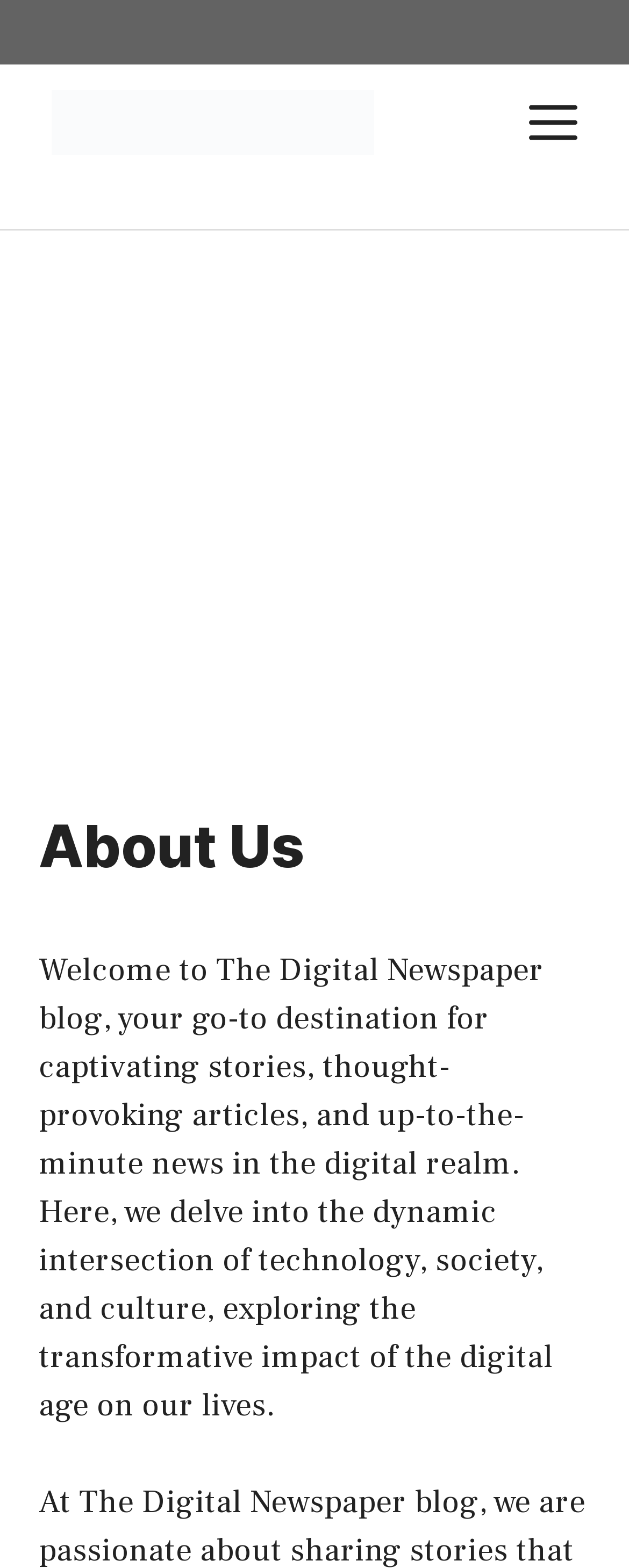Please respond to the question using a single word or phrase:
What is the topic of intersection explored on this blog?

Technology, society, and culture